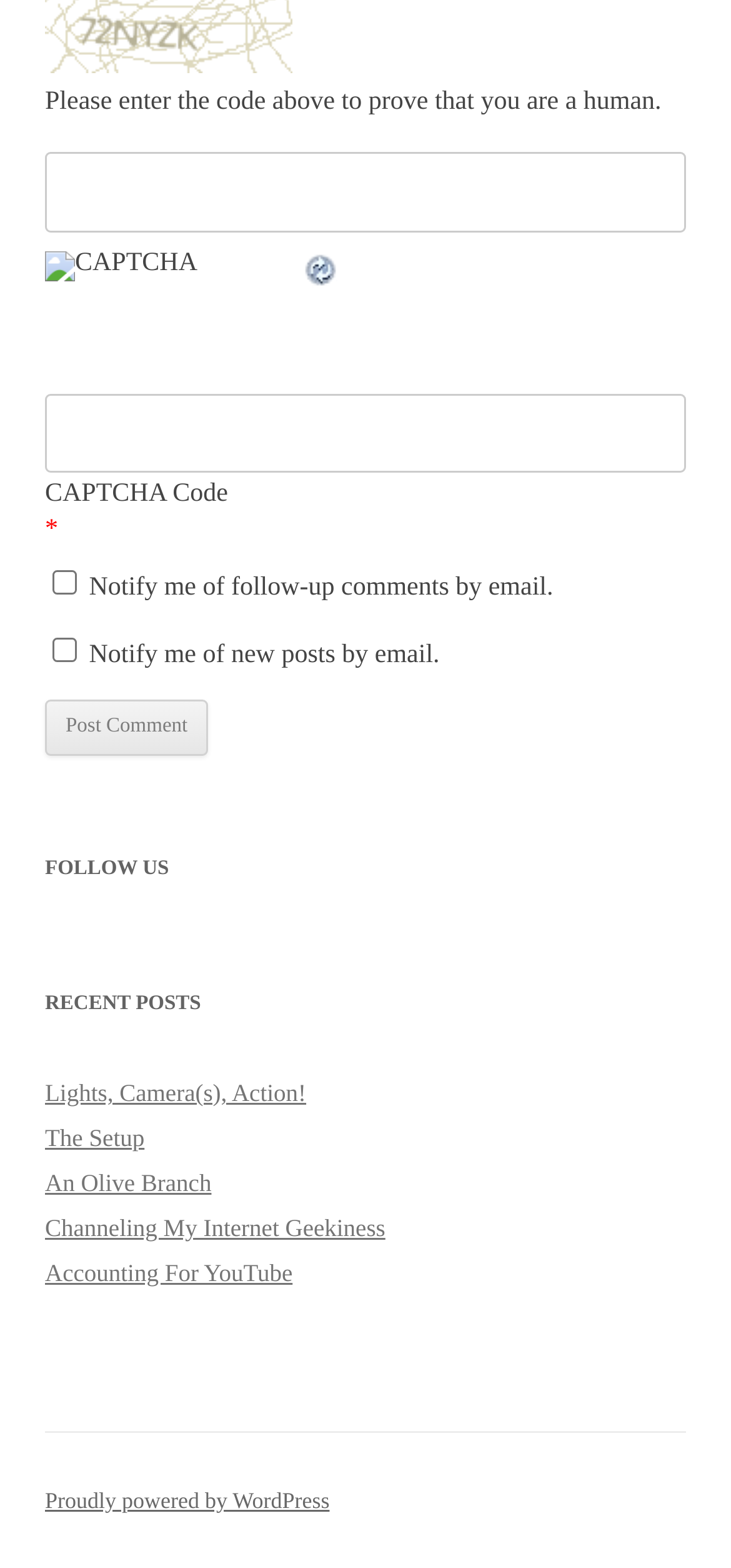Determine the bounding box for the described HTML element: "name="submit" value="Post Comment"". Ensure the coordinates are four float numbers between 0 and 1 in the format [left, top, right, bottom].

[0.062, 0.446, 0.285, 0.482]